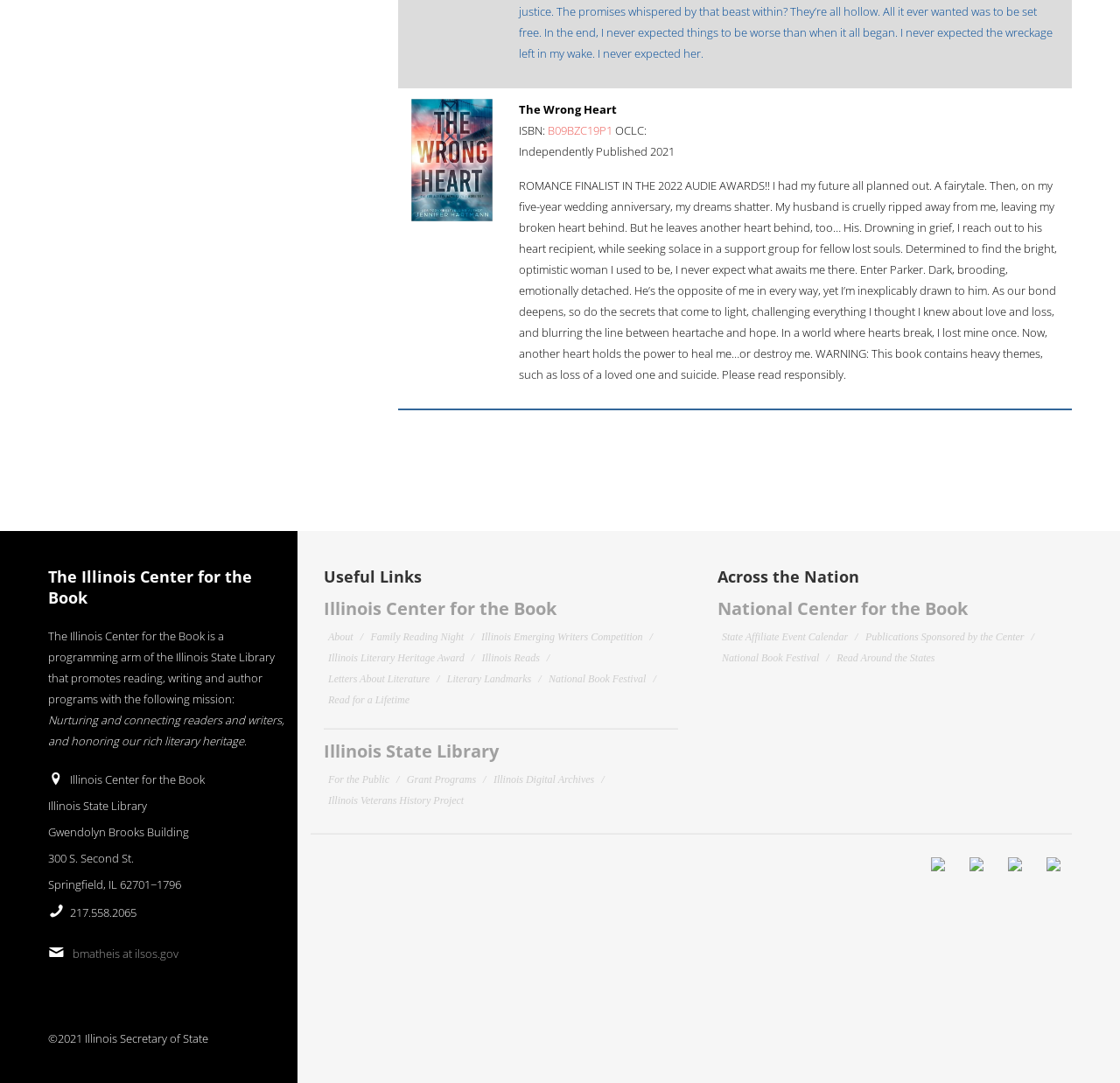What is the name of the book?
Offer a detailed and exhaustive answer to the question.

The book's title is mentioned in the gridcell element with the text 'The Wrong Heart ISBN: B09BZC19P1 OCLC: Independently Published 2021 ROMANCE FINALIST IN THE 2022 AUDIE AWARDS!!'.